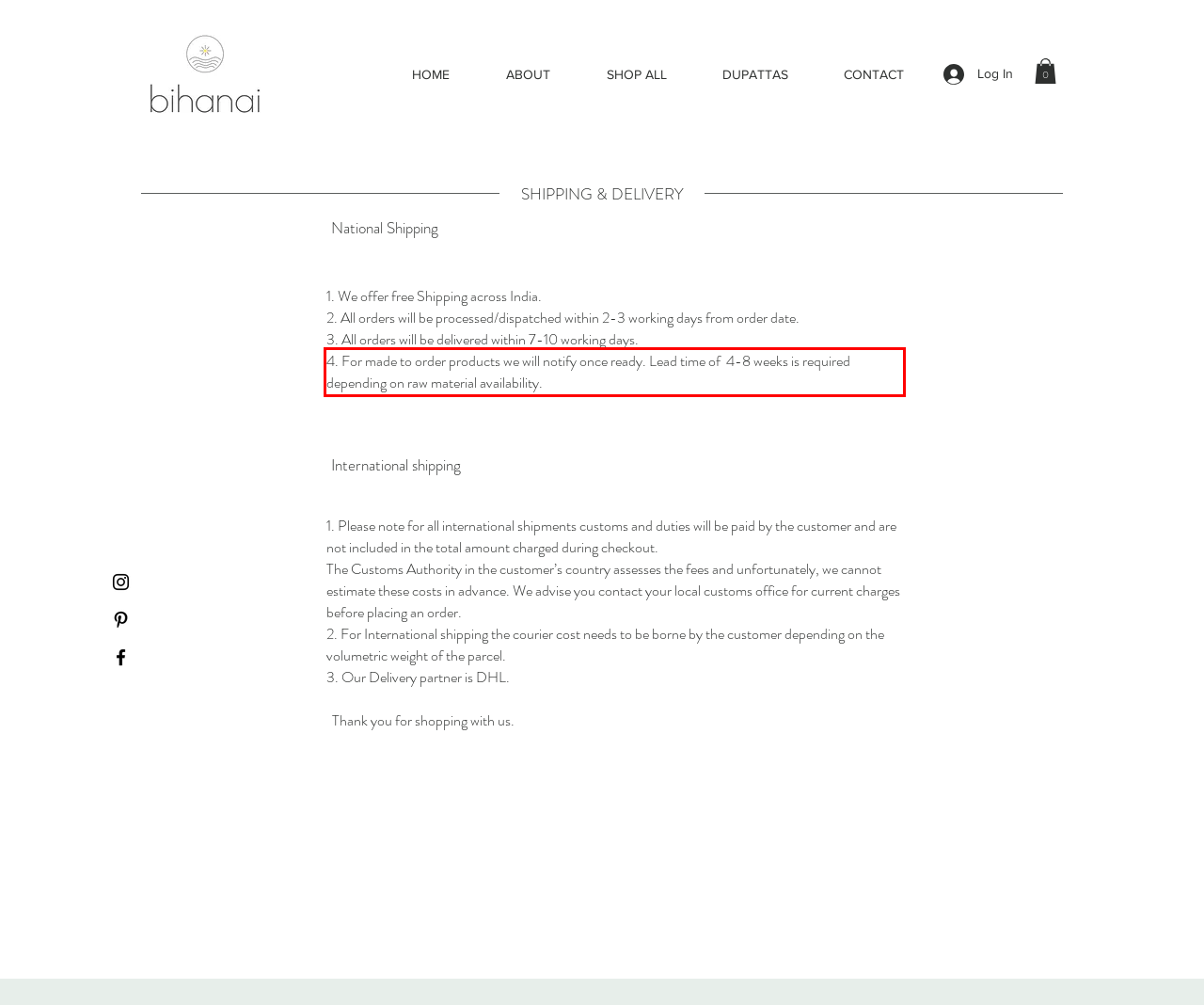You have a screenshot of a webpage where a UI element is enclosed in a red rectangle. Perform OCR to capture the text inside this red rectangle.

4. For made to order products we will notify once ready. Lead time of 4-8 weeks is required depending on raw material availability.